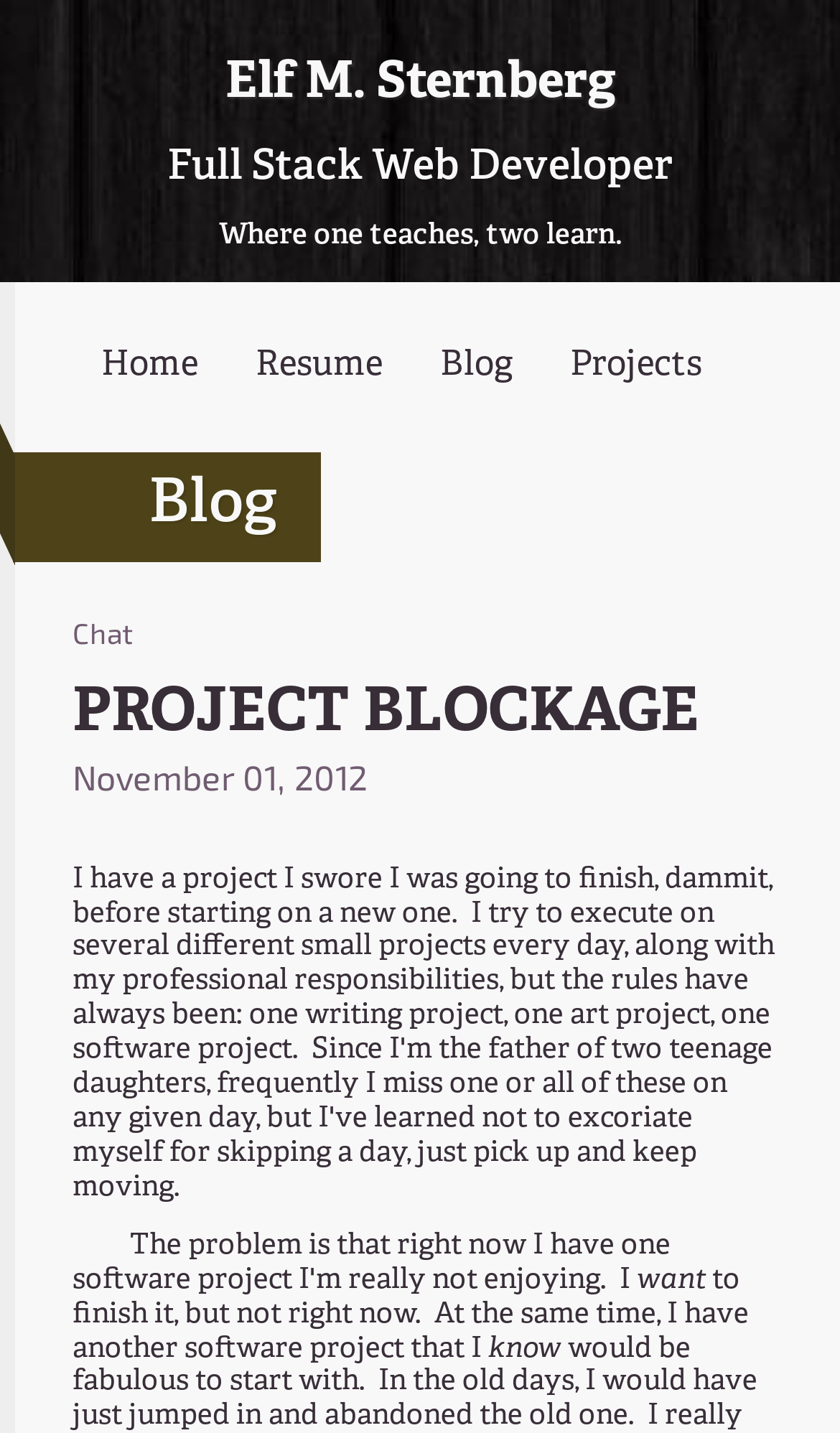What is the phrase written below the 'Full Stack Web Developer' heading?
From the image, provide a succinct answer in one word or a short phrase.

Where one teaches, two learn.